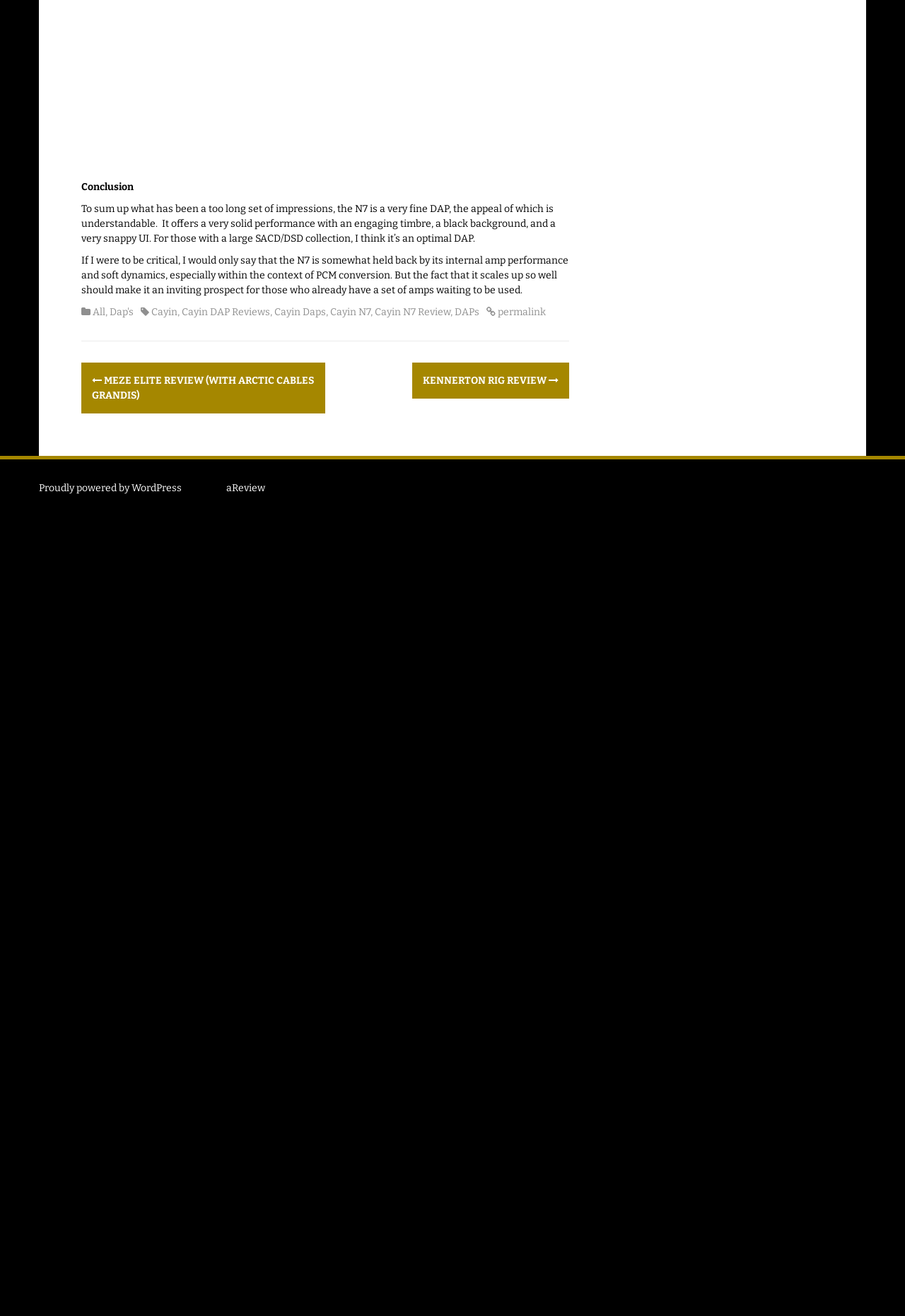Indicate the bounding box coordinates of the element that needs to be clicked to satisfy the following instruction: "View 'KENNERTON RIG REVIEW'". The coordinates should be four float numbers between 0 and 1, i.e., [left, top, right, bottom].

[0.467, 0.285, 0.617, 0.294]